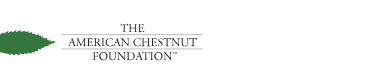Offer a detailed account of the various components present in the image.

The image features the logo of The American Chestnut Foundation, showcasing a stylized green chestnut leaf alongside the text. The design emphasizes the foundation's commitment to preserving the American chestnut tree, which was once a dominant species in eastern forests. The text "THE AMERICAN CHESTNUT FOUNDATION" is clearly displayed in a refined font, underscoring the organization's mission to restore this iconic tree to its native habitat and promote its ecological and cultural significance. This logo represents the foundation's efforts to engage the public in conservation and educational initiatives aimed at saving the American chestnut for future generations.